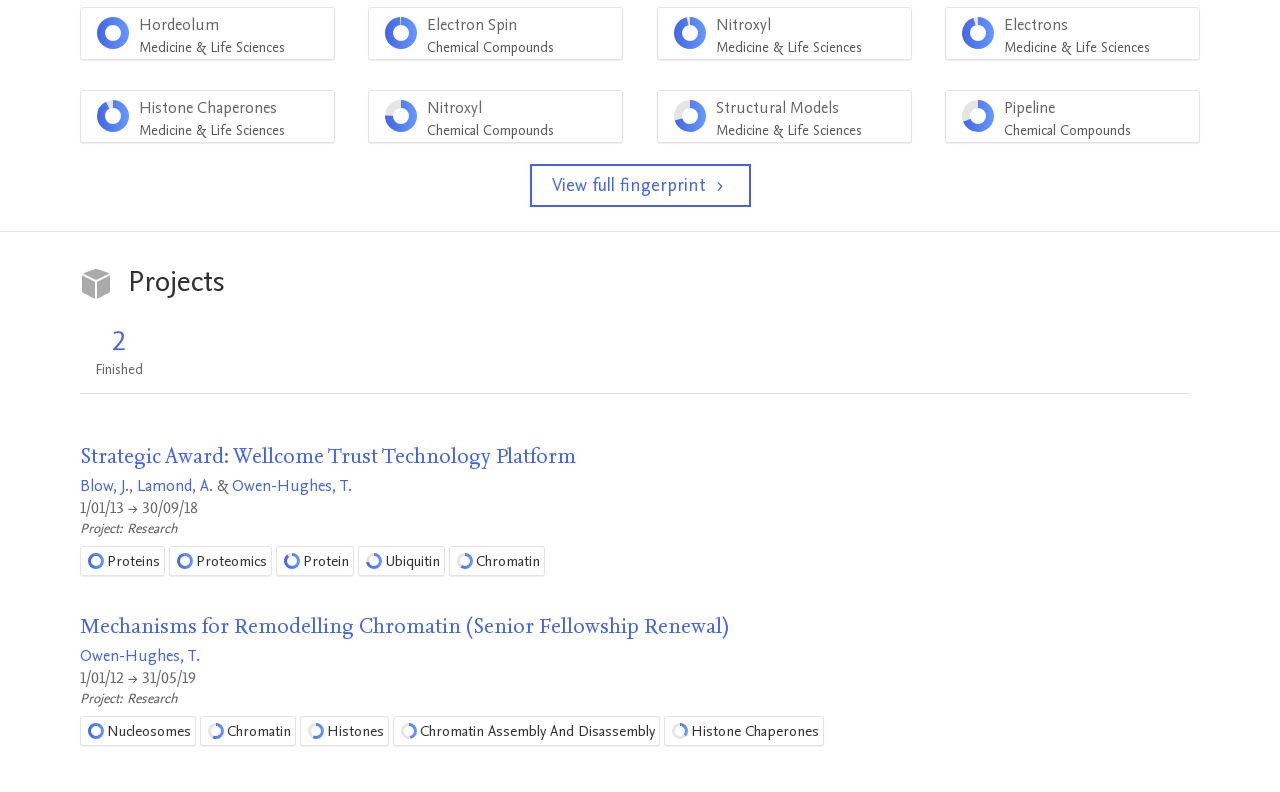Specify the bounding box coordinates of the area that needs to be clicked to achieve the following instruction: "View full fingerprint".

[0.414, 0.208, 0.586, 0.262]